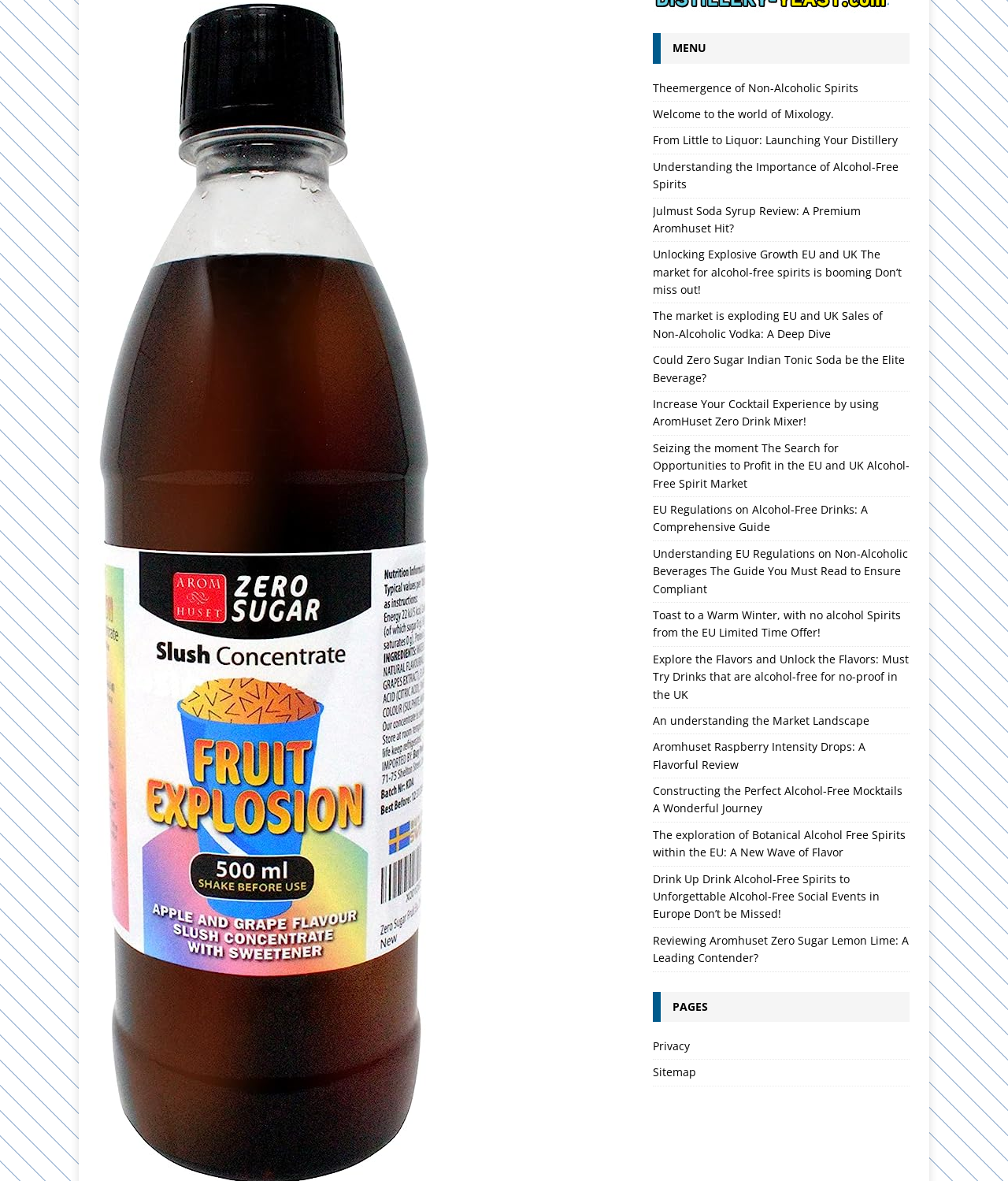Bounding box coordinates must be specified in the format (top-left x, top-left y, bottom-right x, bottom-right y). All values should be floating point numbers between 0 and 1. What are the bounding box coordinates of the UI element described as: Privacy

[0.647, 0.878, 0.902, 0.897]